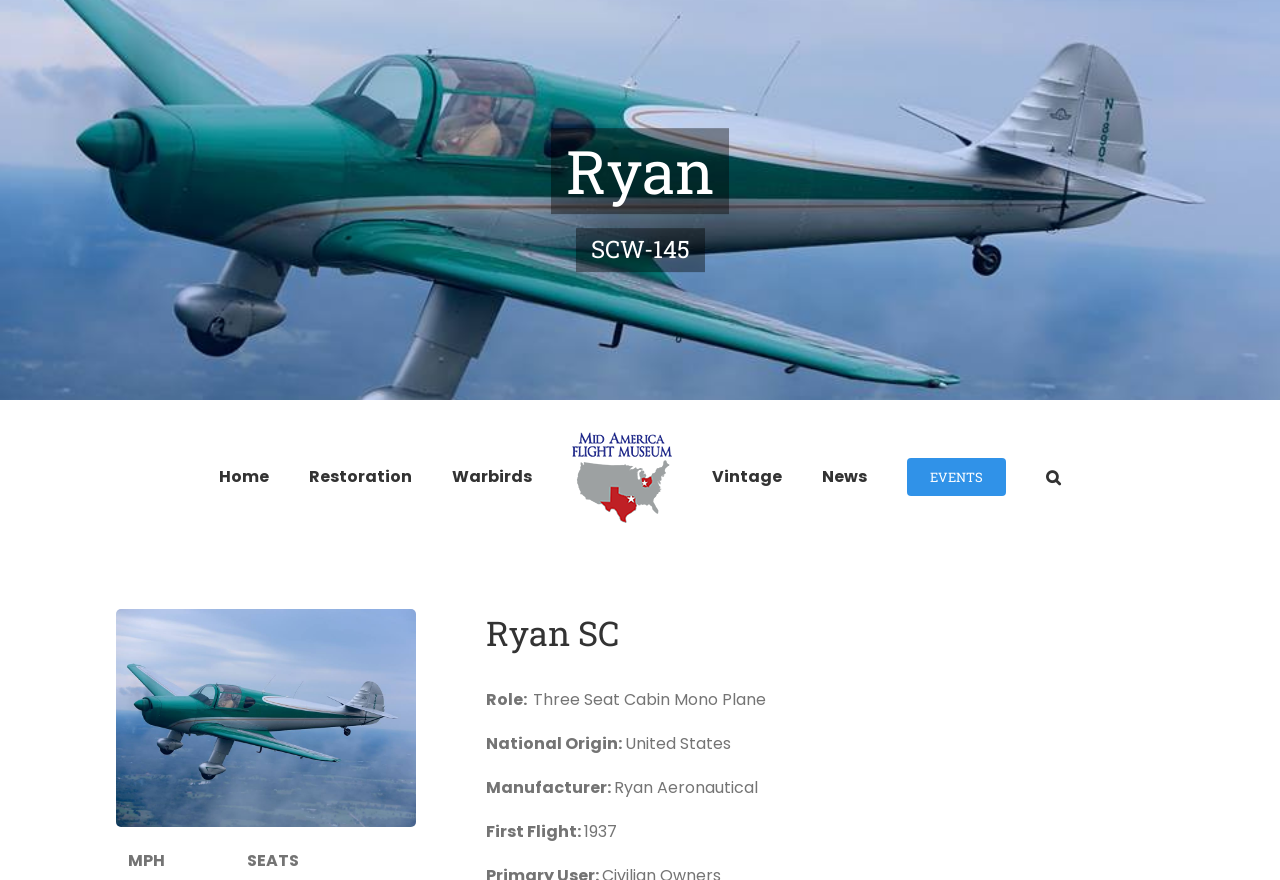Provide the bounding box coordinates, formatted as (top-left x, top-left y, bottom-right x, bottom-right y), with all values being floating point numbers between 0 and 1. Identify the bounding box of the UI element that matches the description: aria-label="Search" title="Search"

[0.817, 0.494, 0.829, 0.59]